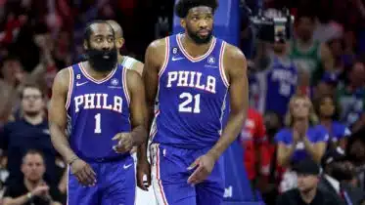Respond to the question with just a single word or phrase: 
What is the number on James Harden's jersey?

1